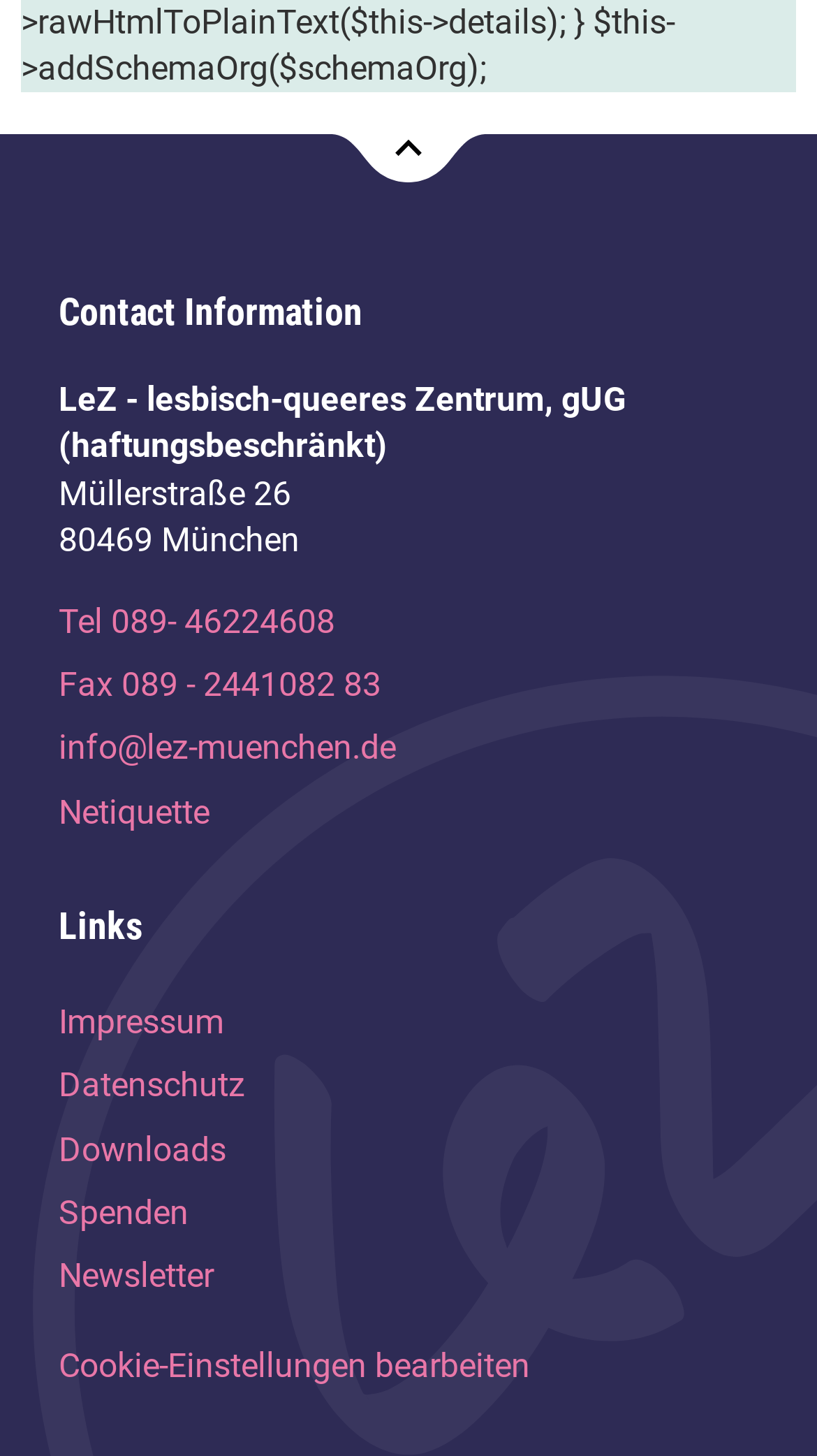Identify the bounding box coordinates of the area you need to click to perform the following instruction: "call the phone number".

[0.072, 0.405, 0.928, 0.449]